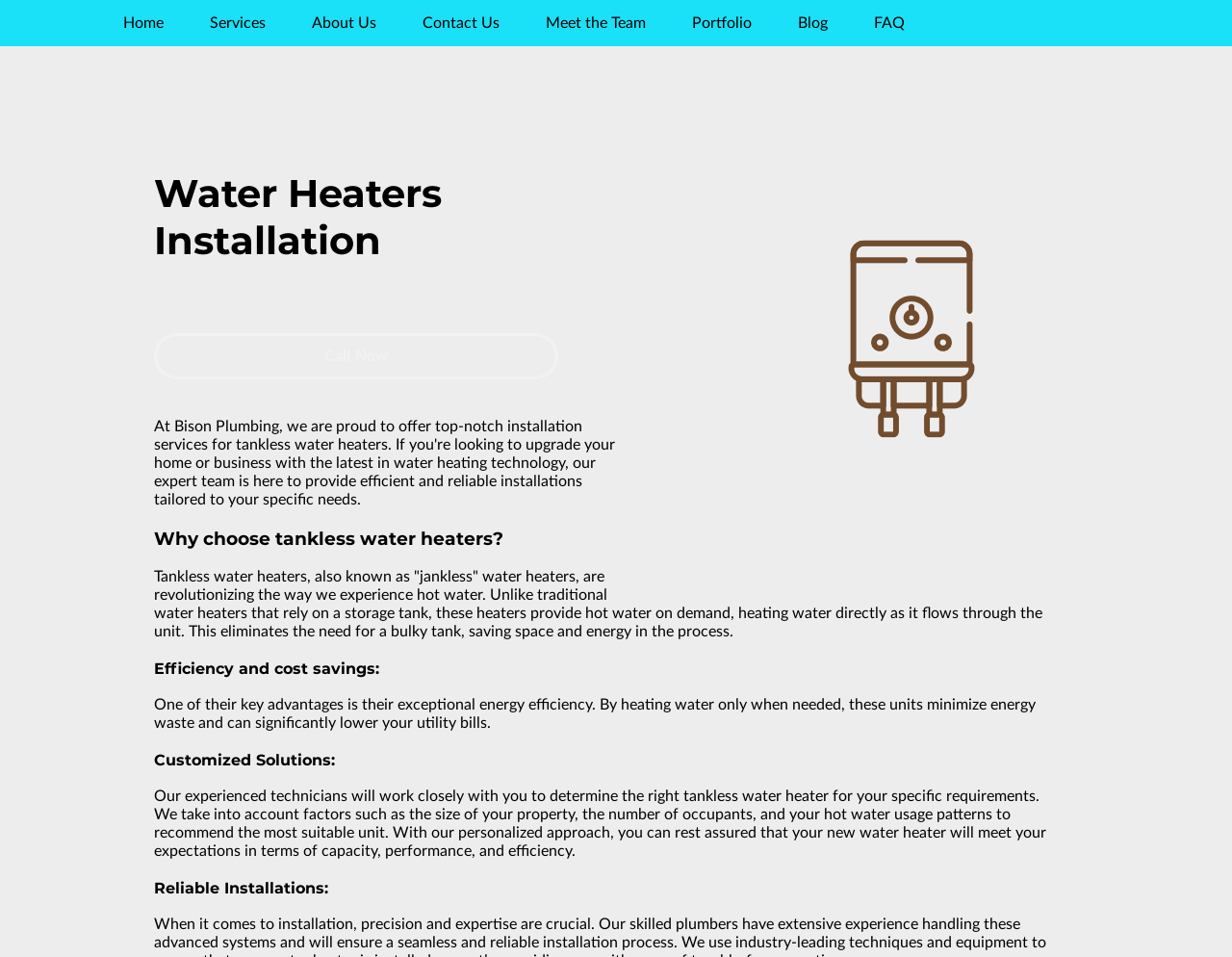Find the bounding box coordinates of the clickable region needed to perform the following instruction: "Click the 'Home' link". The coordinates should be provided as four float numbers between 0 and 1, i.e., [left, top, right, bottom].

[0.1, 0.015, 0.133, 0.034]